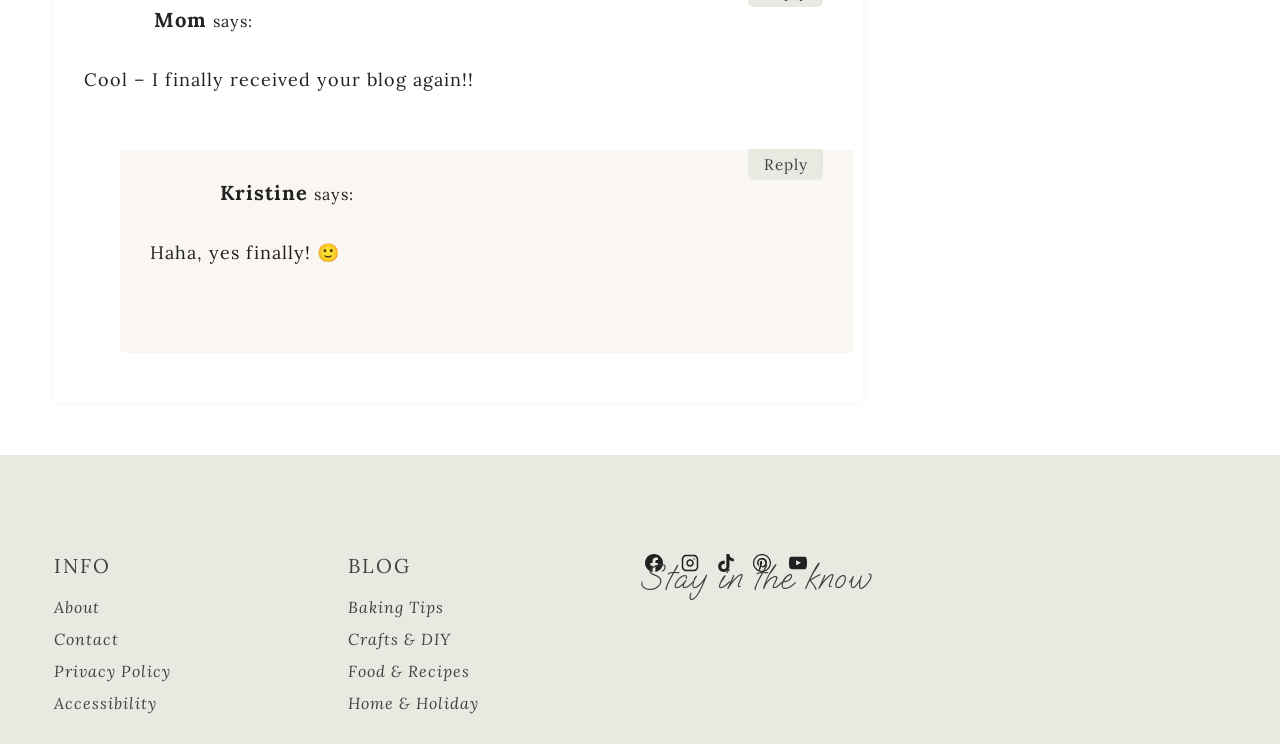From the screenshot, find the bounding box of the UI element matching this description: "Crafts & DIY". Supply the bounding box coordinates in the form [left, top, right, bottom], each a float between 0 and 1.

[0.271, 0.838, 0.5, 0.881]